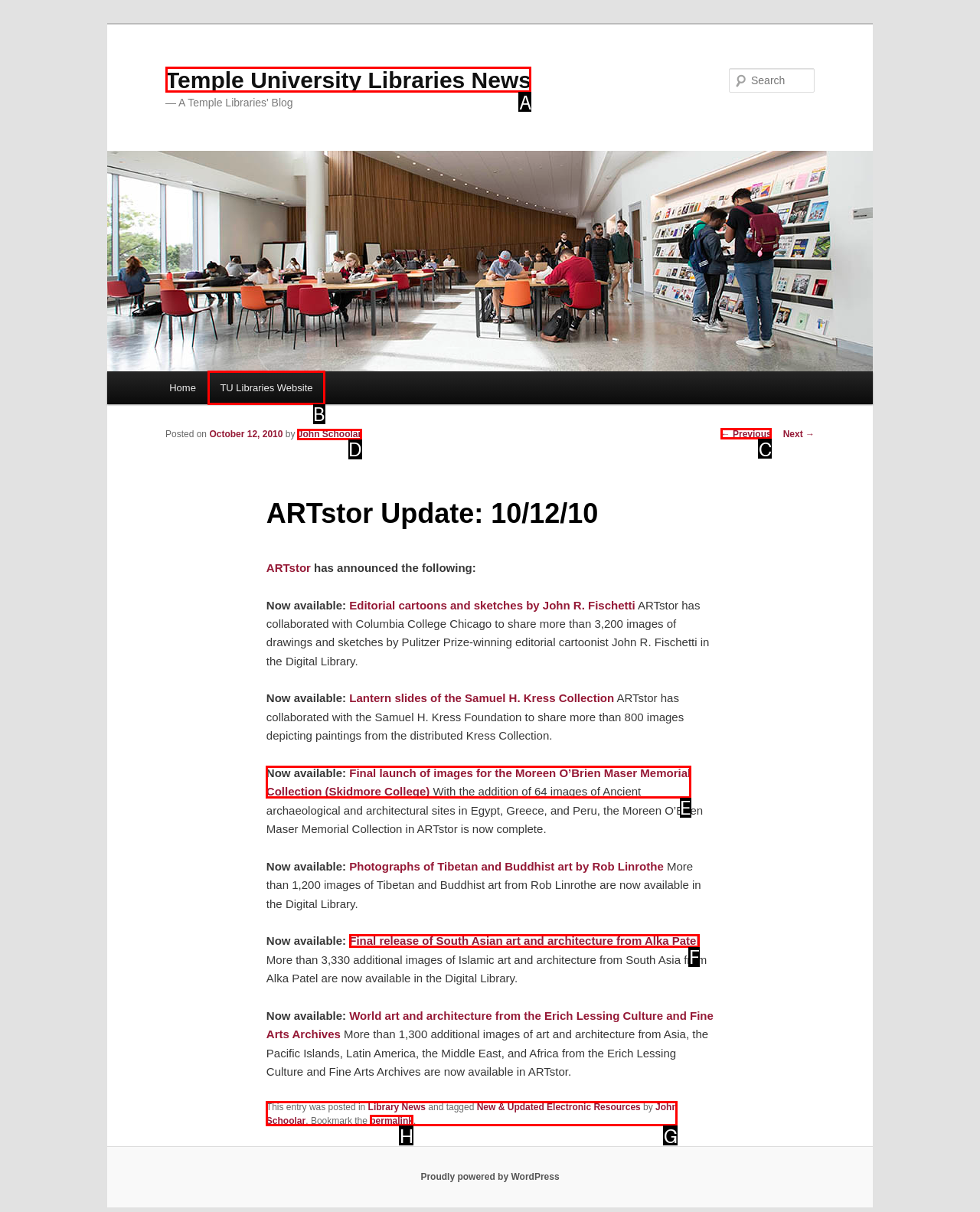Choose the HTML element that best fits the given description: Temple University Libraries News. Answer by stating the letter of the option.

A